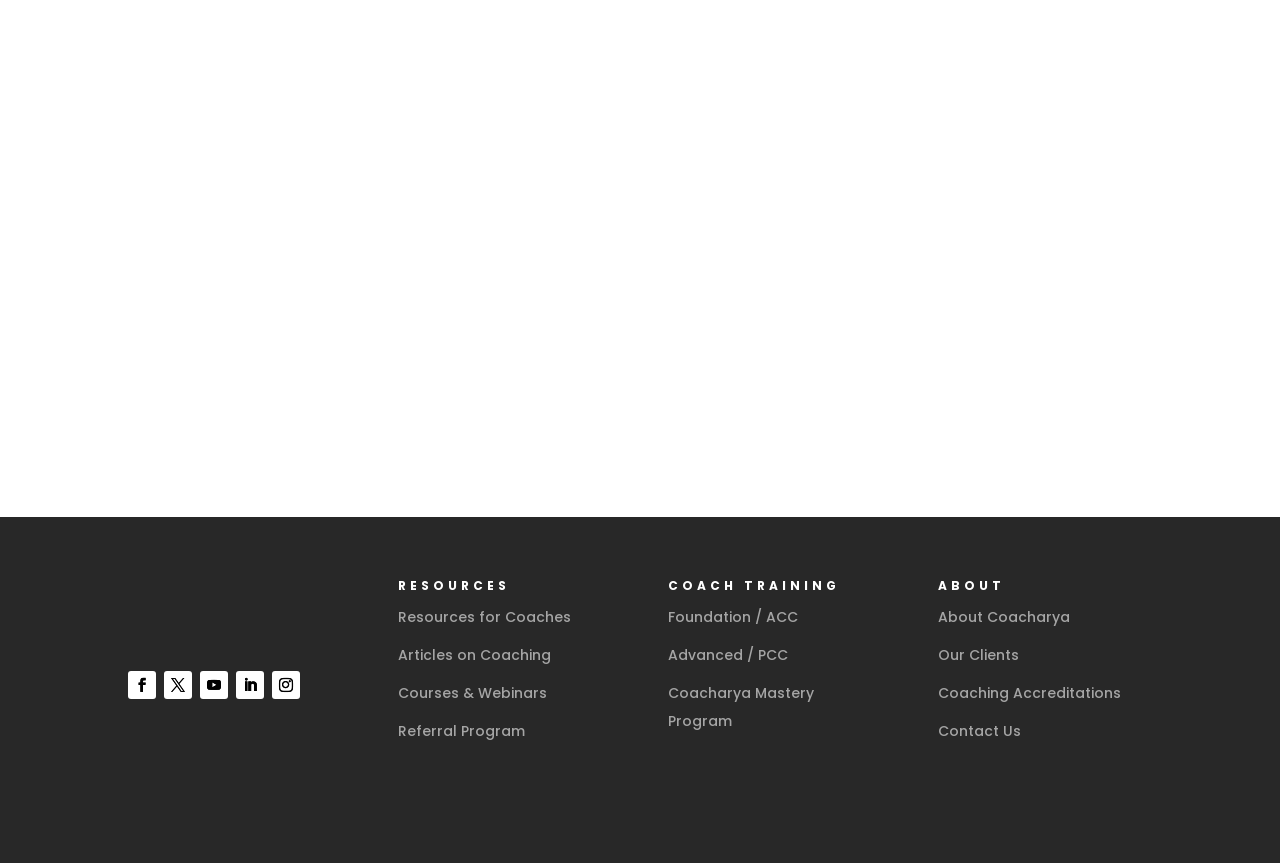Specify the bounding box coordinates of the area that needs to be clicked to achieve the following instruction: "view articles on coaching".

[0.311, 0.748, 0.431, 0.771]